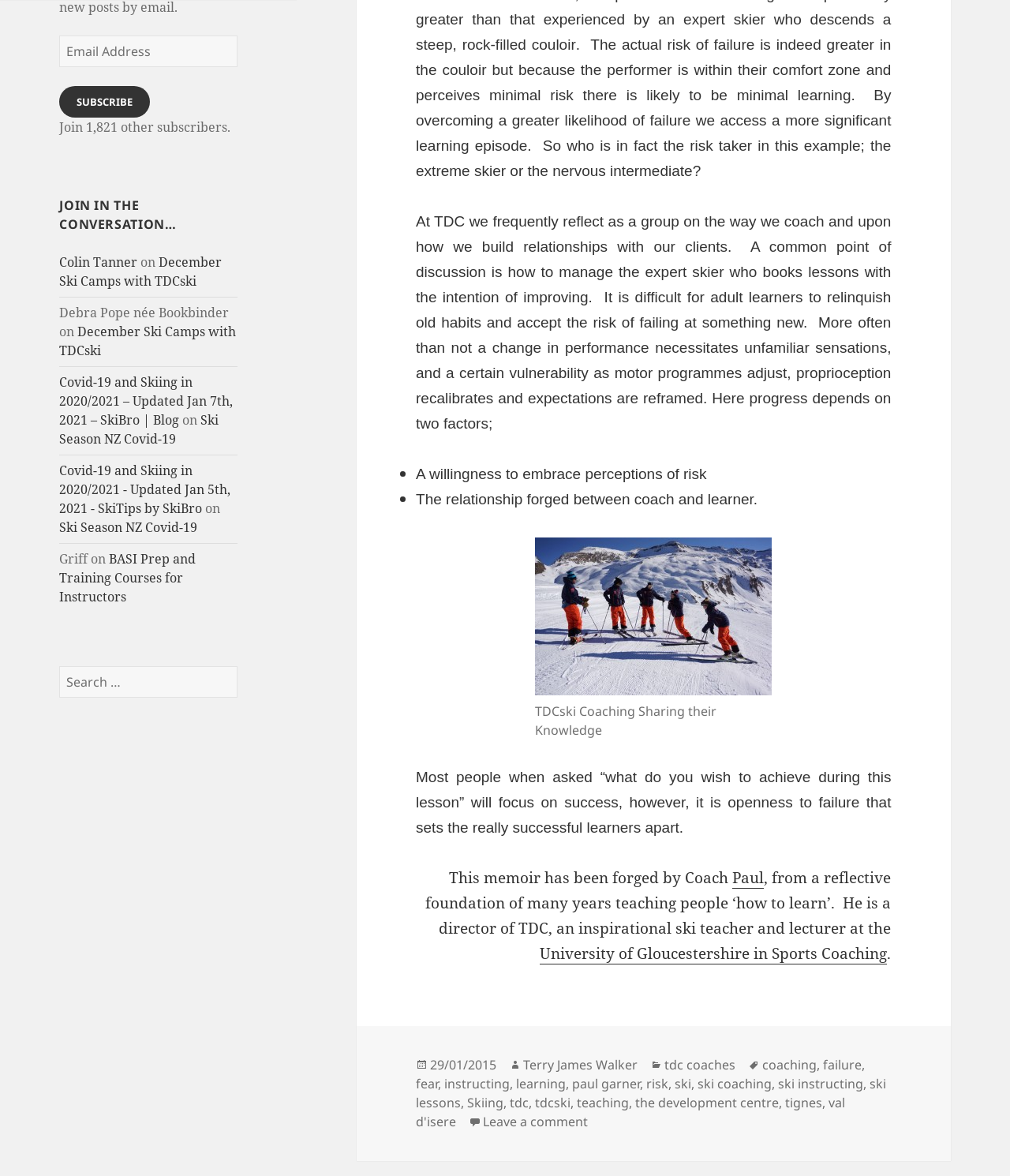Please identify the bounding box coordinates for the region that you need to click to follow this instruction: "Search for something".

[0.059, 0.566, 0.235, 0.593]